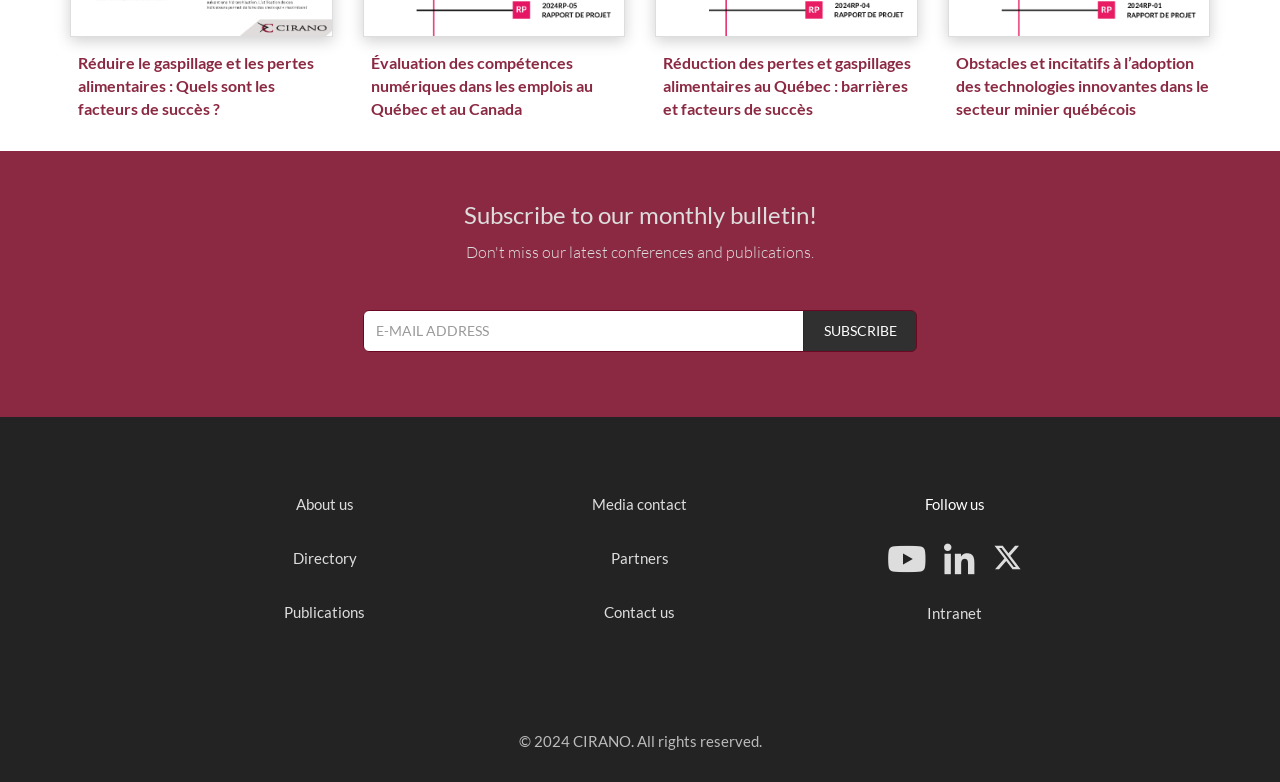Kindly respond to the following question with a single word or a brief phrase: 
What is the organization's copyright year?

2024